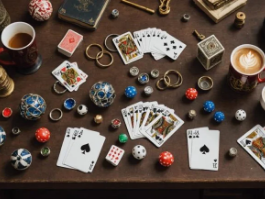Describe the scene in the image with detailed observations.

The image captures a thoughtfully arranged tabletop scene featuring an assortment of items associated with magic and games. In the center, a hand of playing cards displays a variety of suits, including spades, which are prominently displayed. Surrounding the cards are colorful poker chips and dice, suggesting a lively game atmosphere. 

Also visible are several decorative objects such as intricately patterned balls and vintage-style trinkets, which add a whimsical touch to the setup. Two cups of coffee can be seen on the table, hinting at a relaxed environment where friends might gather to enjoy games or discuss magic tricks. In the background, there are several books and a few other artifacts, contributing to the theme of magic, nostalgia, and entertainment. This eclectic arrangement invites viewers to imagine stories behind each item, emphasizing a passion for magic and games.